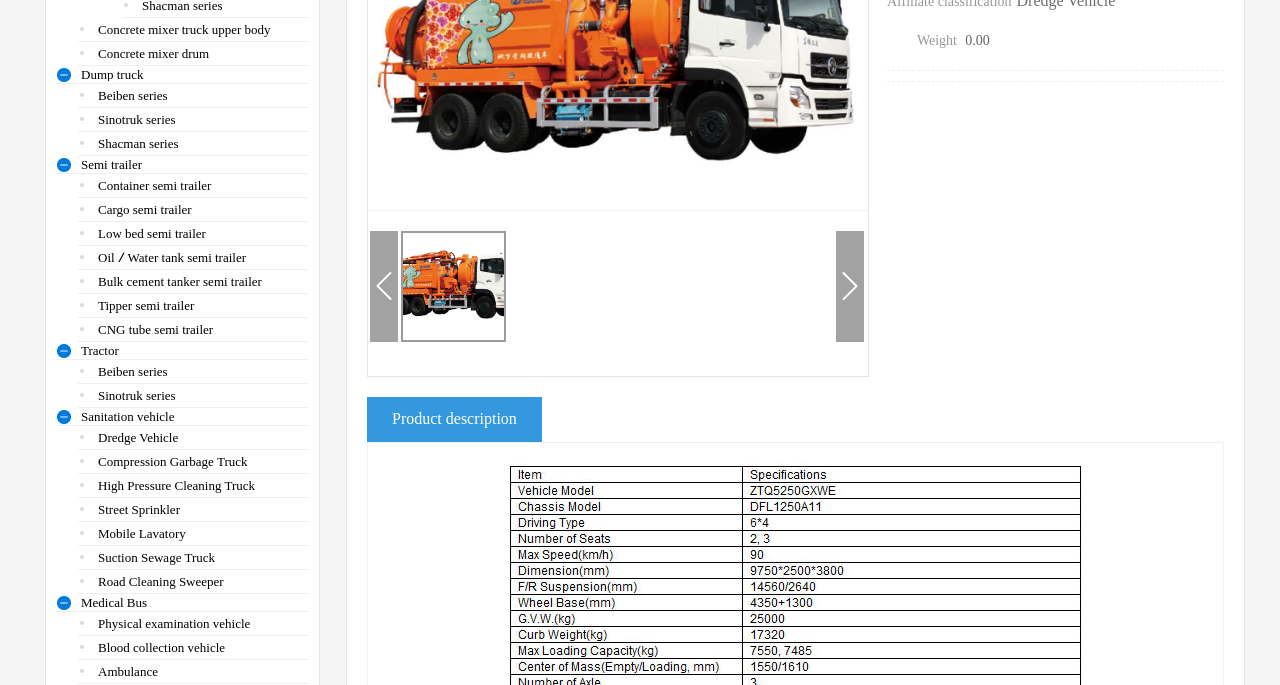Using floating point numbers between 0 and 1, provide the bounding box coordinates in the format (top-left x, top-left y, bottom-right x, bottom-right y). Locate the UI element described here: Bulk cement tanker semi trailer

[0.077, 0.394, 0.241, 0.428]